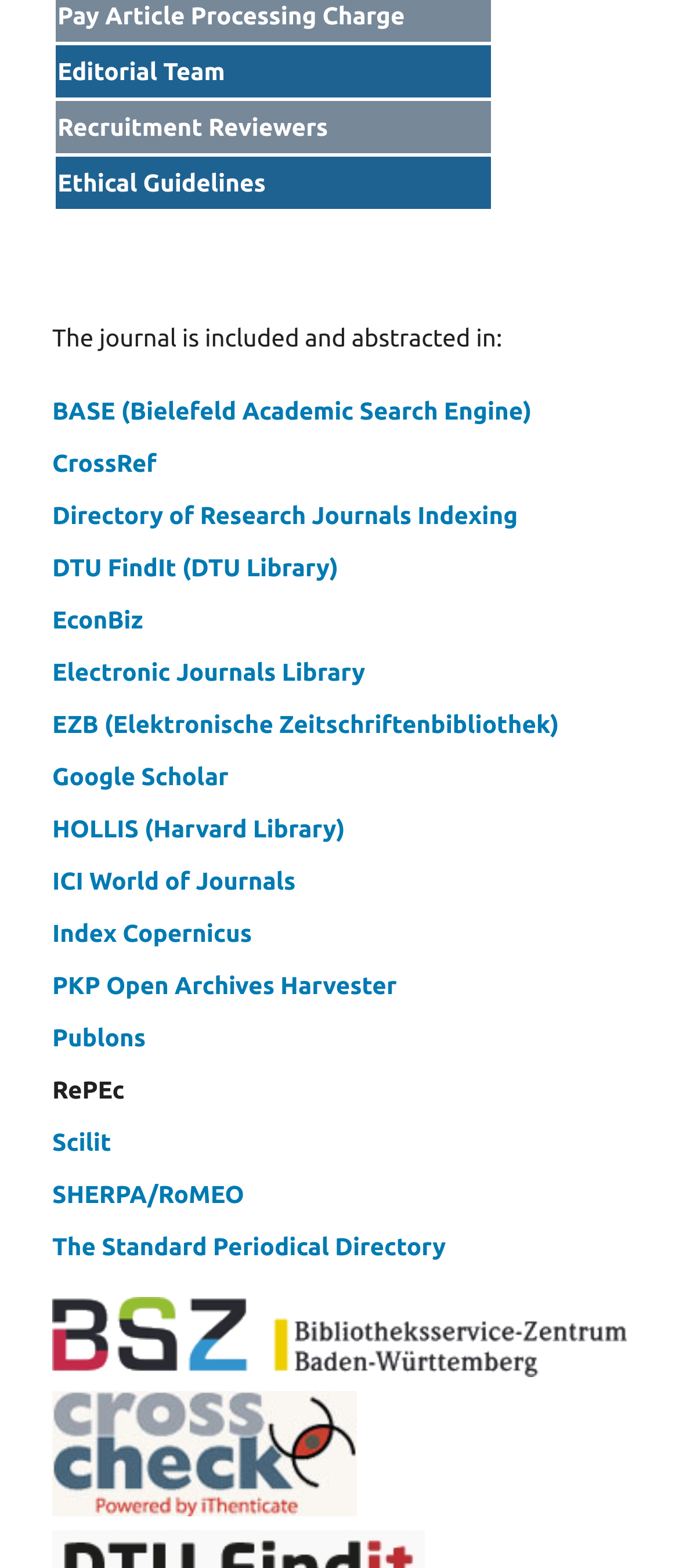Using the image as a reference, answer the following question in as much detail as possible:
What is the function of the images at the bottom of the page?

The two images at the bottom of the page do not contain any descriptive text, suggesting that they are used for decorative or branding purposes rather than conveying specific information. They may be part of the journal's visual identity or used to add visual appeal to the page.